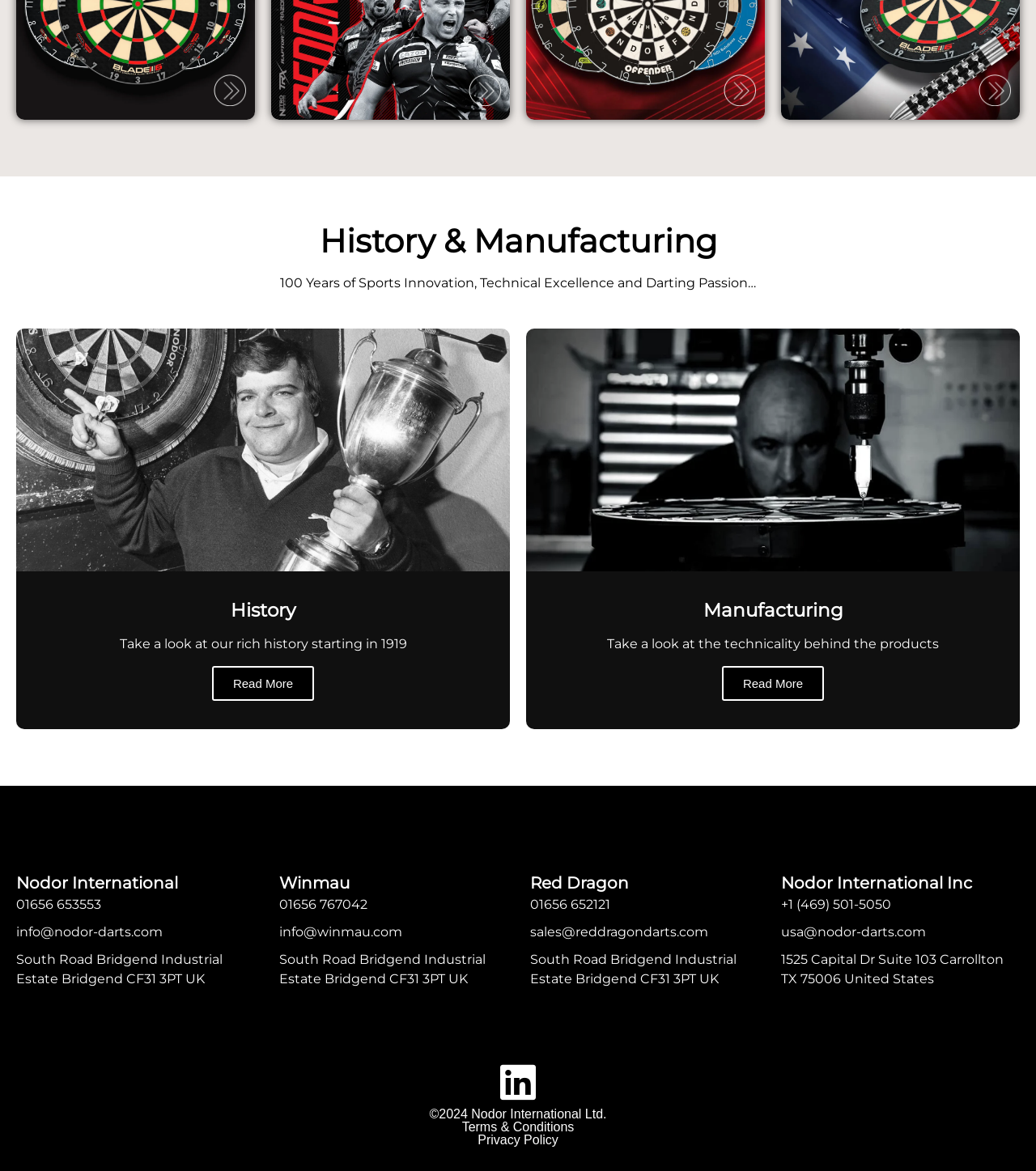Pinpoint the bounding box coordinates of the element that must be clicked to accomplish the following instruction: "Read about the history of the company". The coordinates should be in the format of four float numbers between 0 and 1, i.e., [left, top, right, bottom].

[0.115, 0.543, 0.393, 0.556]